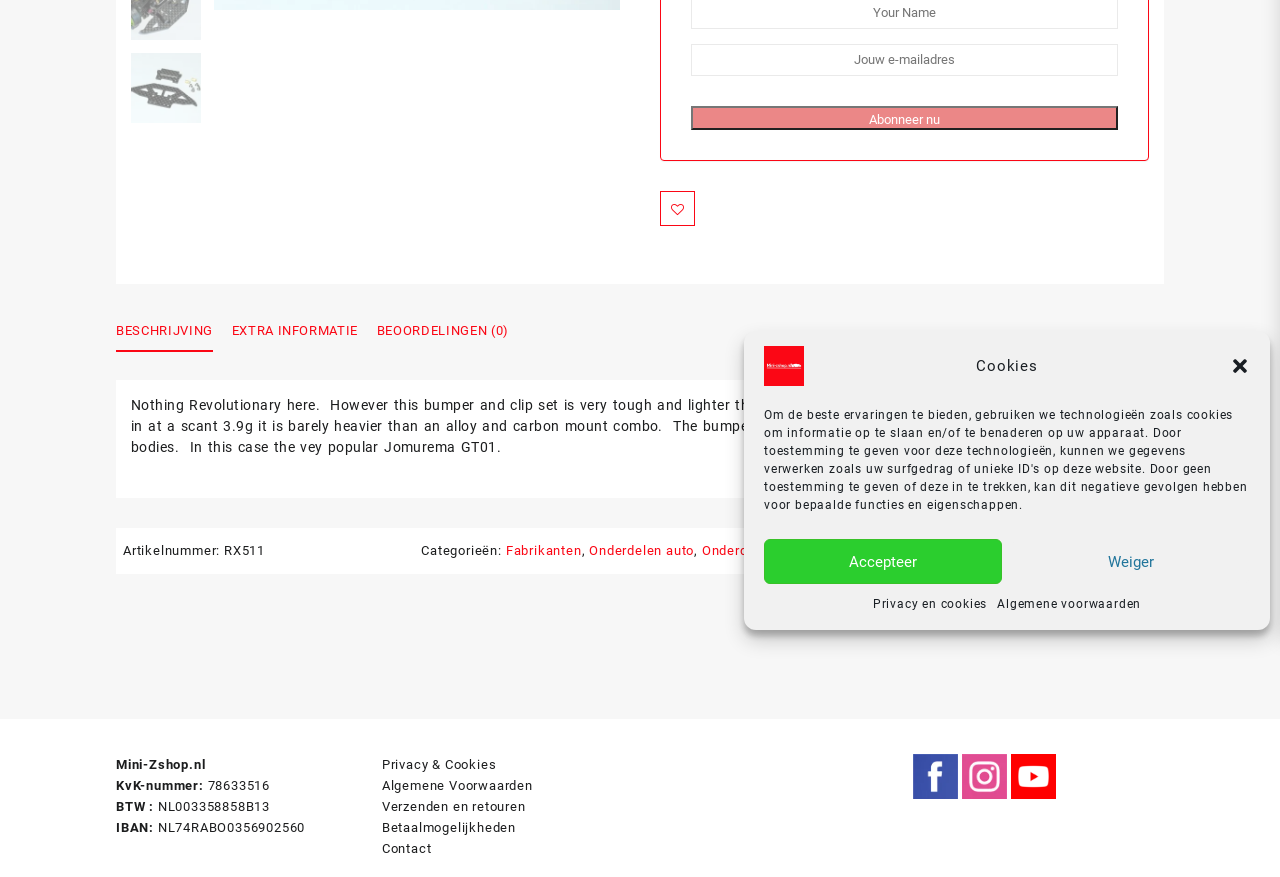Provide the bounding box coordinates for the UI element that is described by this text: "Contact". The coordinates should be in the form of four float numbers between 0 and 1: [left, top, right, bottom].

[0.298, 0.959, 0.337, 0.976]